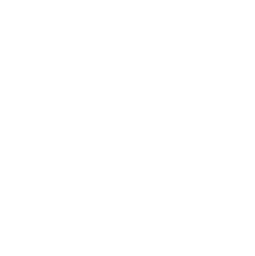Provide a brief response to the question below using one word or phrase:
What industry standards does the system adhere to?

GB/T11017-2002, GB/T12706-2008, and IEC60502-2005